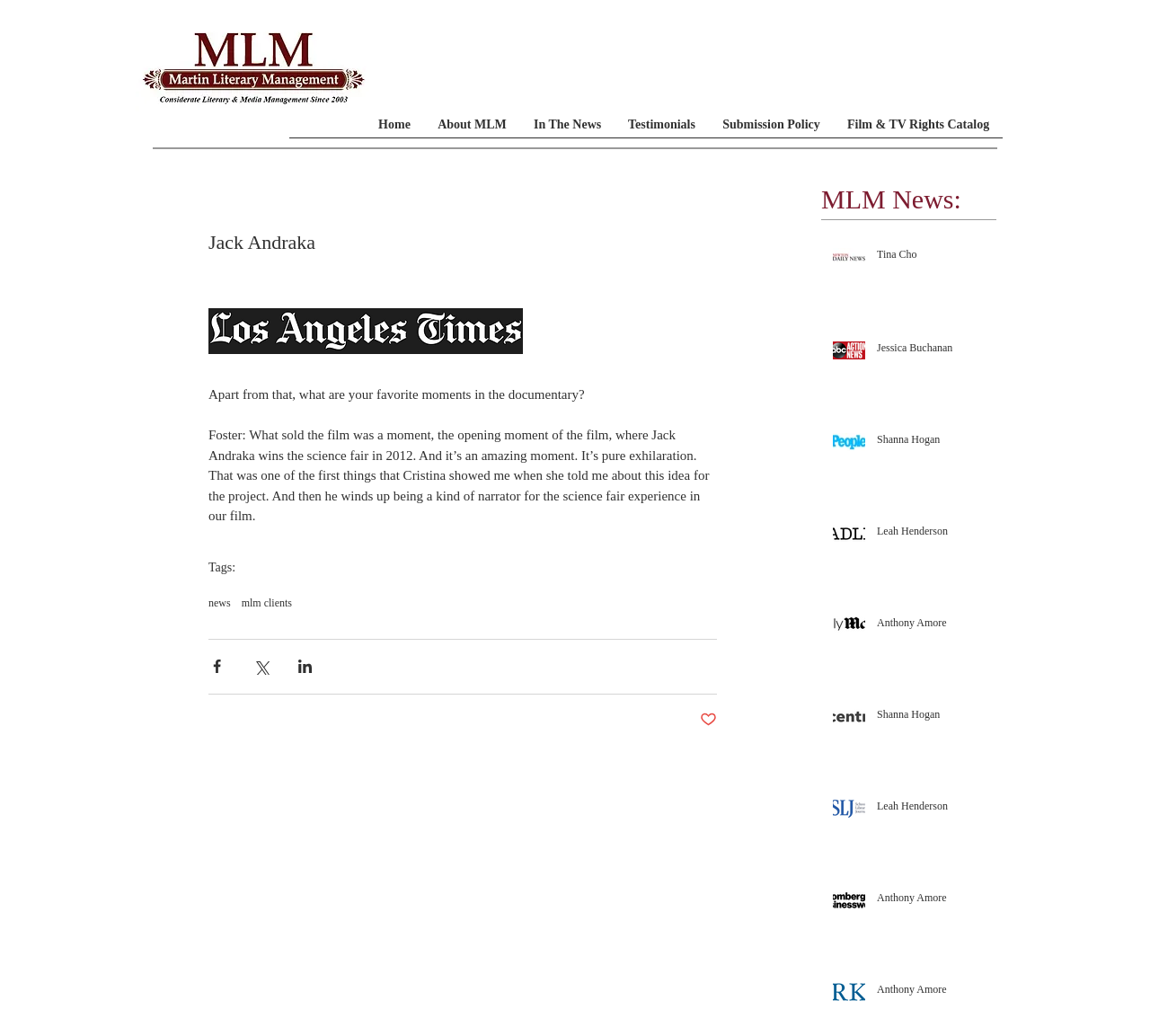Please identify the bounding box coordinates of the area I need to click to accomplish the following instruction: "Click the 'Home' link".

[0.317, 0.108, 0.369, 0.144]